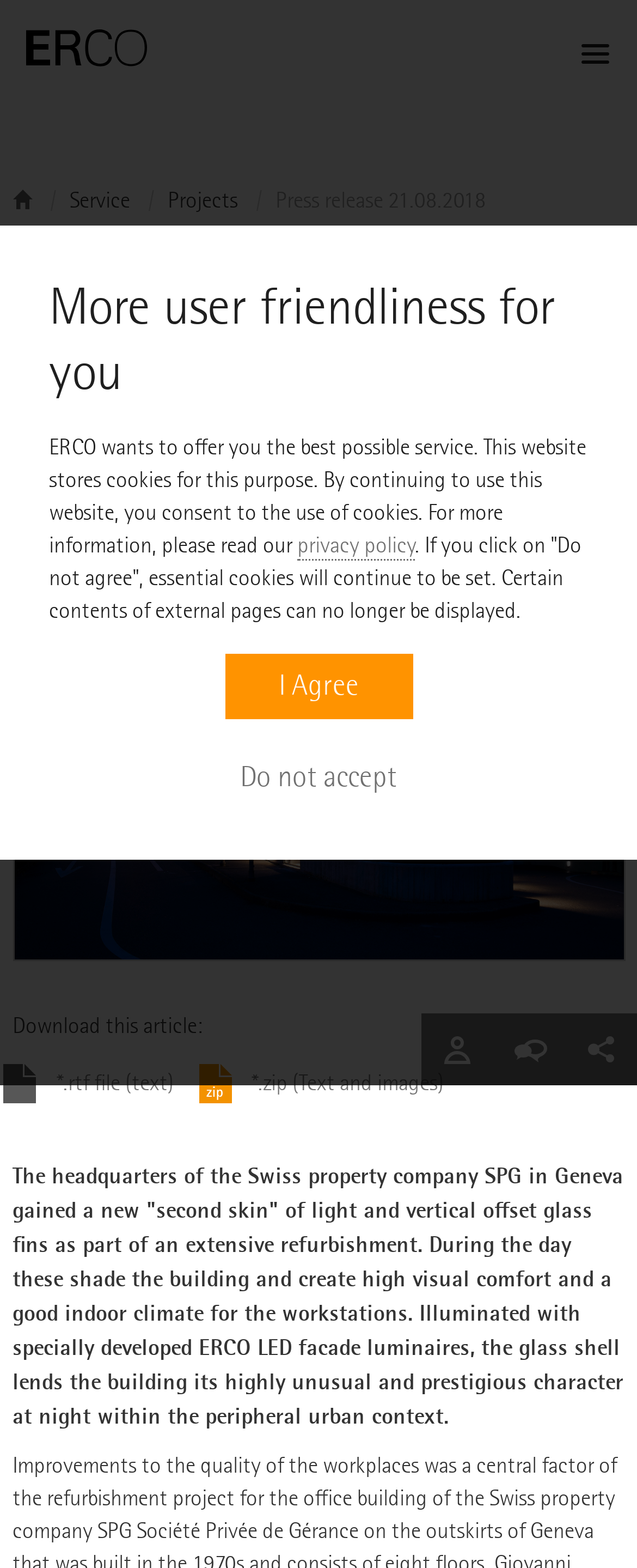Generate a thorough description of the webpage.

The webpage appears to be a press release from ERCO, a company that specializes in LED lighting tools. At the top left of the page, there is a link to the ERCO homepage, accompanied by a small ERCO logo. On the top right, there is a button labeled "more". 

Below the top section, there is a heading that reads "More user friendliness for you", followed by a paragraph of text explaining ERCO's cookie policy. This section includes links to the privacy policy and buttons to agree or disagree with the cookie policy.

To the right of the cookie policy section, there are three generic elements: "myERCO", "Contact", and "Share". These elements are positioned horizontally and are likely part of the page's navigation menu.

The main content of the page is a press release about ERCO's involvement in the refurbishment of the SPG Headquarters in Geneva. The press release is headed by a title that reads "ERCO individual LED lighting tools for an award-winning facade lighting concept: SPG Headquarters Geneva". 

Below the title, there are several links to related pages, including "Service", "Projects", and "Press release 21.08.2018". The main text of the press release describes how ERCO's LED facade luminaires were used to create a unique and prestigious lighting concept for the building. 

At the bottom of the page, there are options to download the article in different formats, including RTF and ZIP files.